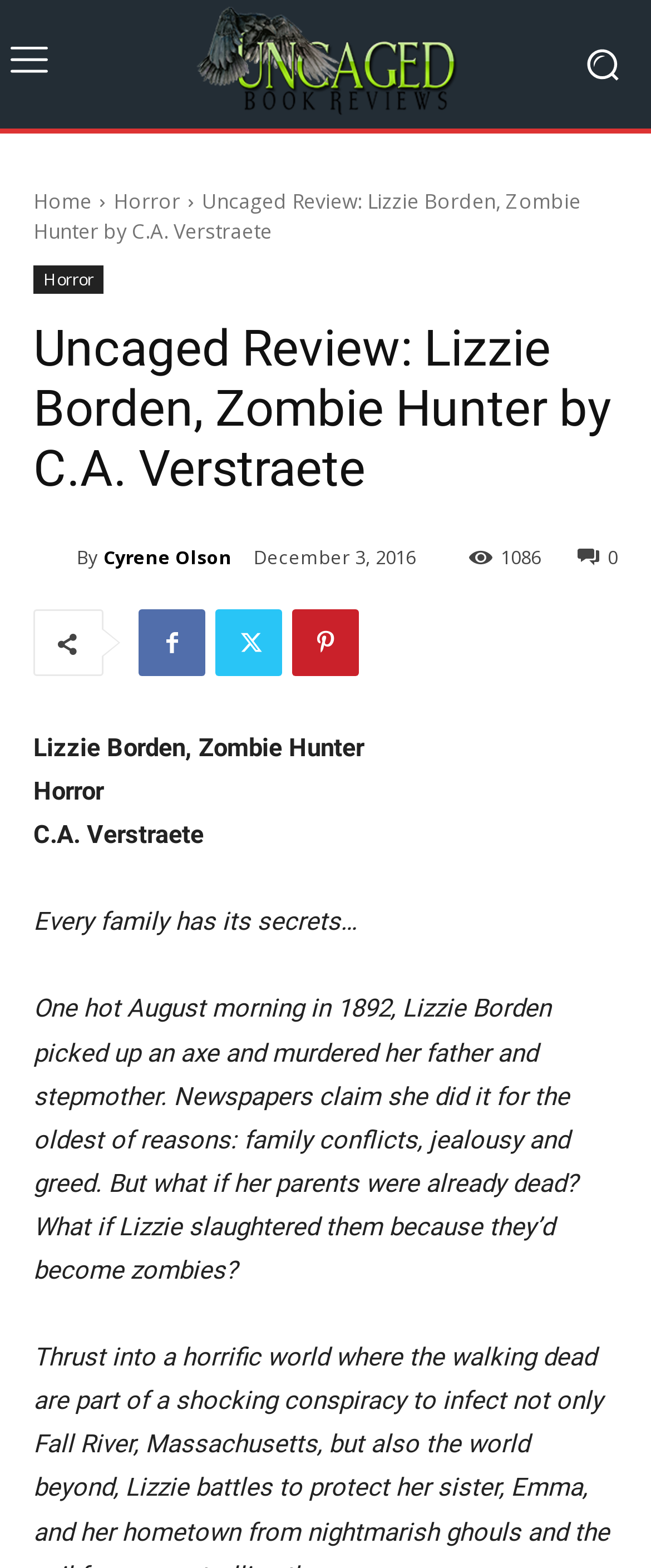Given the element description "Cyrene Olson", identify the bounding box of the corresponding UI element.

[0.159, 0.339, 0.356, 0.371]